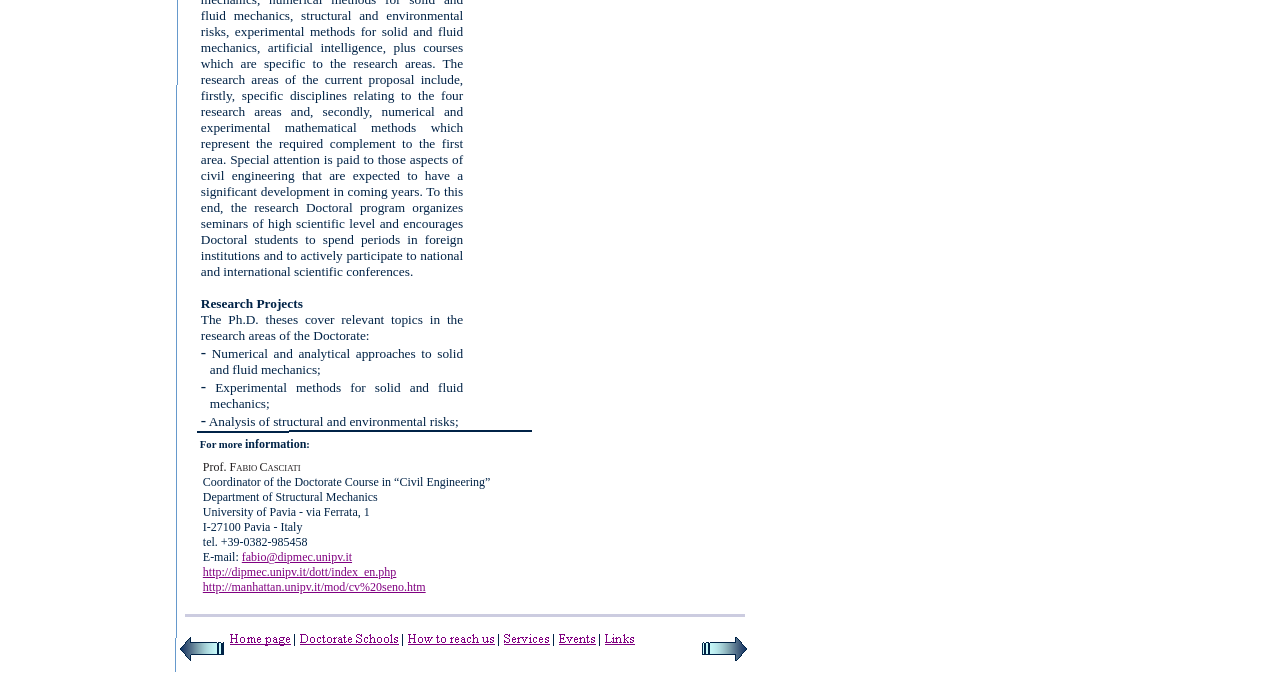Identify the bounding box for the described UI element. Provide the coordinates in (top-left x, top-left y, bottom-right x, bottom-right y) format with values ranging from 0 to 1: http://dipmec.unipv.it/dott/index_en.php

[0.158, 0.839, 0.31, 0.859]